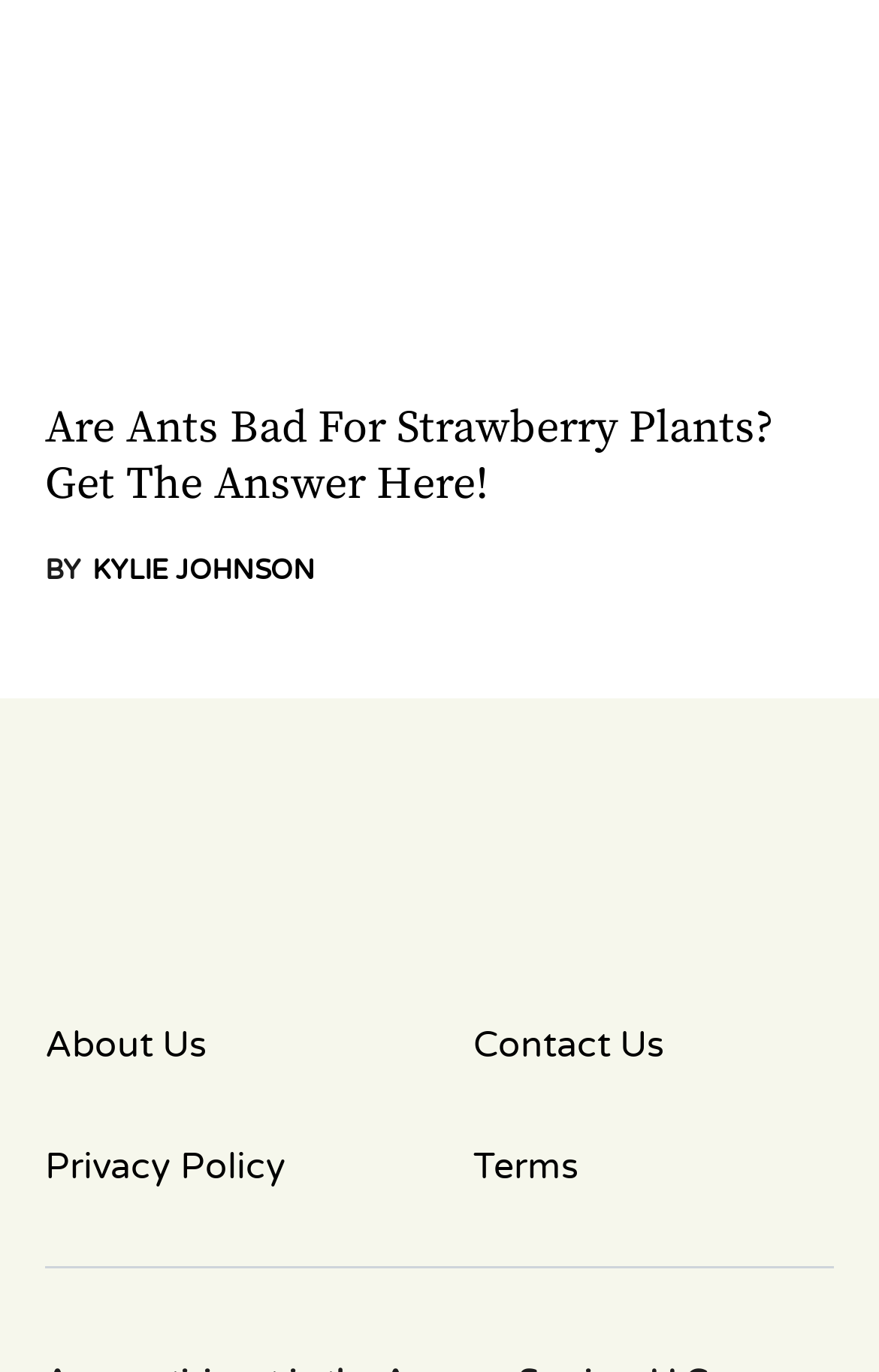Find the bounding box of the UI element described as follows: "Privacy Policy".

[0.051, 0.831, 0.462, 0.87]